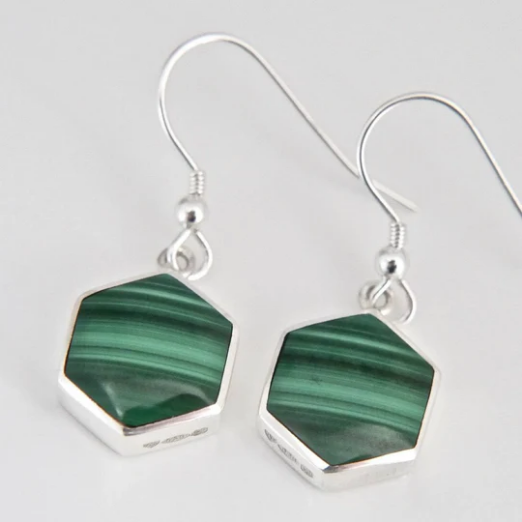What is the size of each earring?
Answer the question with as much detail as you can, using the image as a reference.

The caption specifies that the earrings, measuring 12mm each, add a touch of sophistication to any outfit, whether for casual or formal occasions.